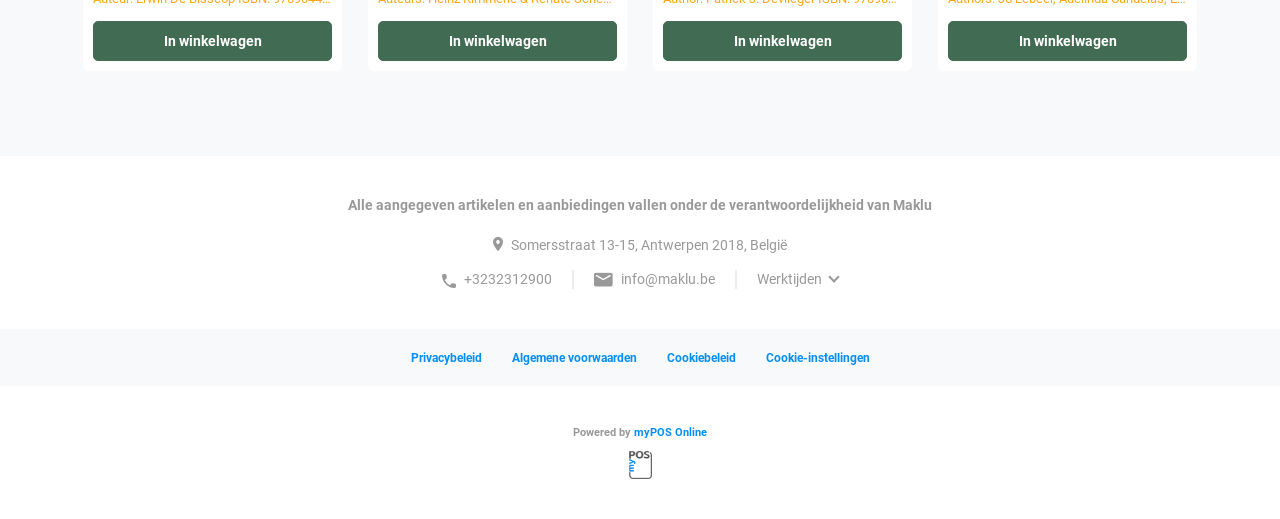Determine the bounding box coordinates of the clickable region to follow the instruction: "Read privacy policy".

[0.309, 0.666, 0.388, 0.716]